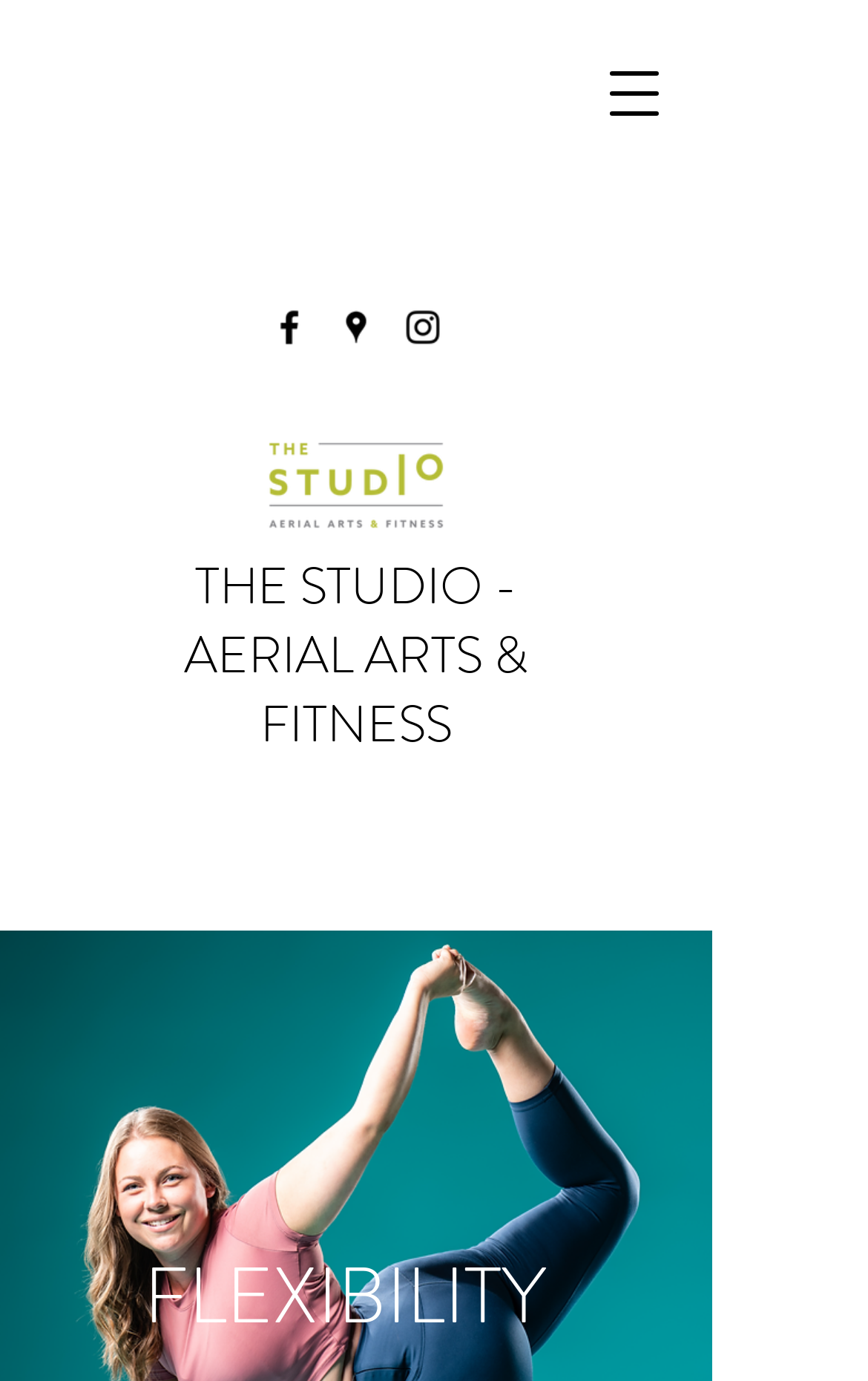Please locate the UI element described by "aria-label="Instagram"" and provide its bounding box coordinates.

[0.462, 0.221, 0.513, 0.253]